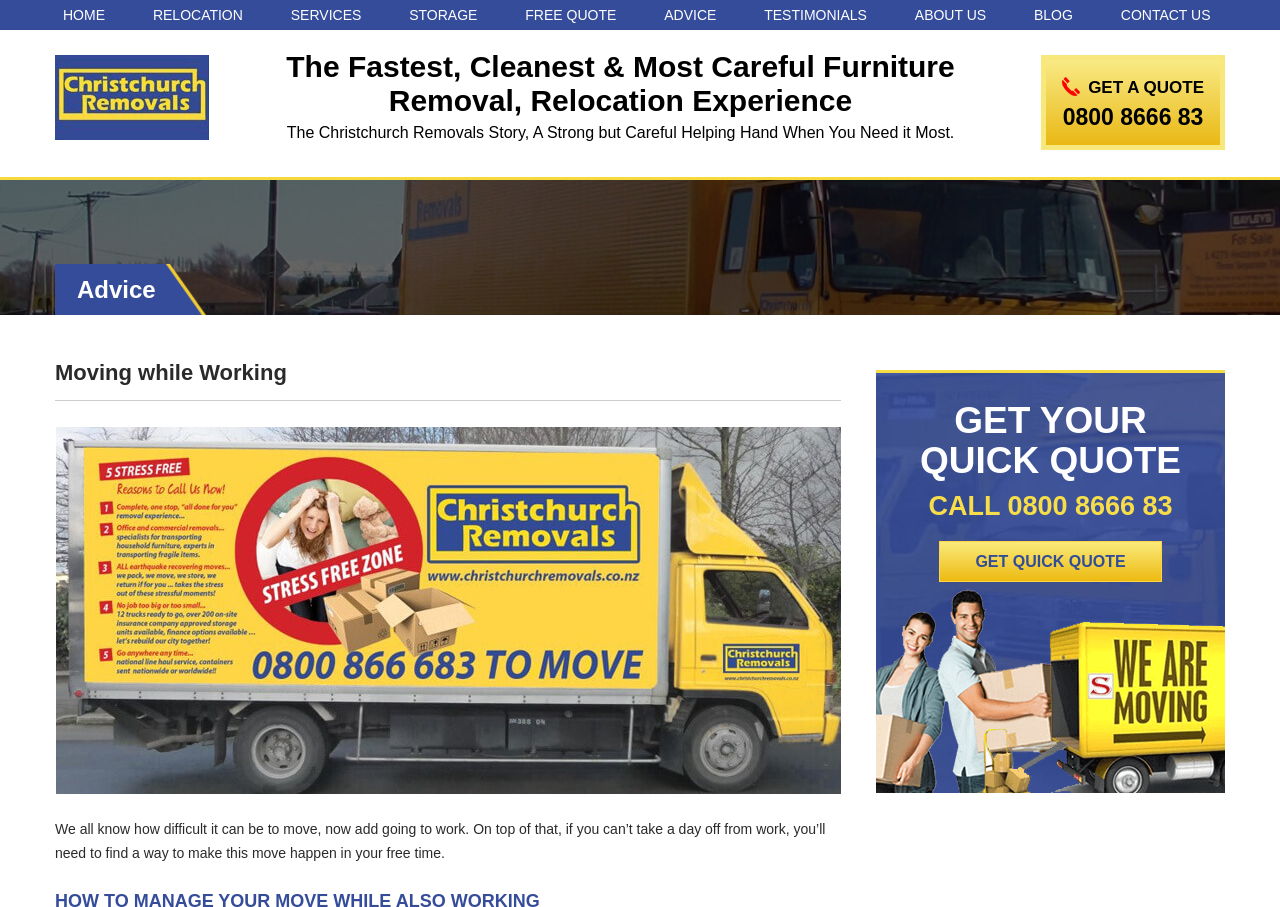Find the bounding box of the web element that fits this description: "GET QUICK QUOTE".

[0.734, 0.596, 0.908, 0.642]